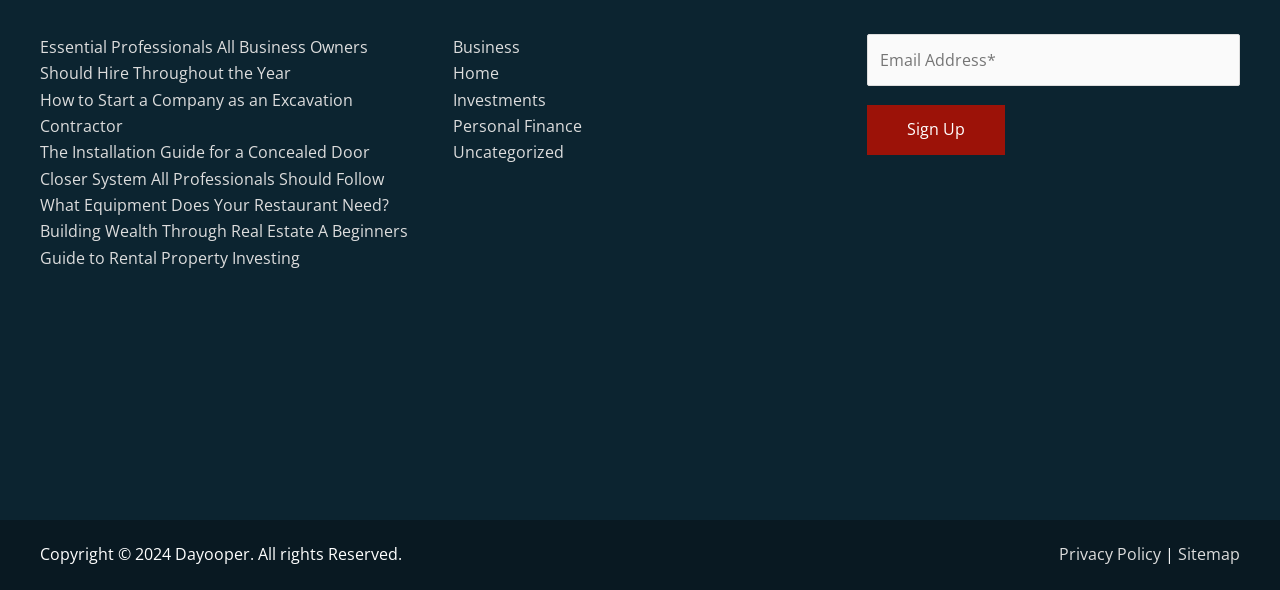Please predict the bounding box coordinates (top-left x, top-left y, bottom-right x, bottom-right y) for the UI element in the screenshot that fits the description: August 22, 2019May 25, 2021

None